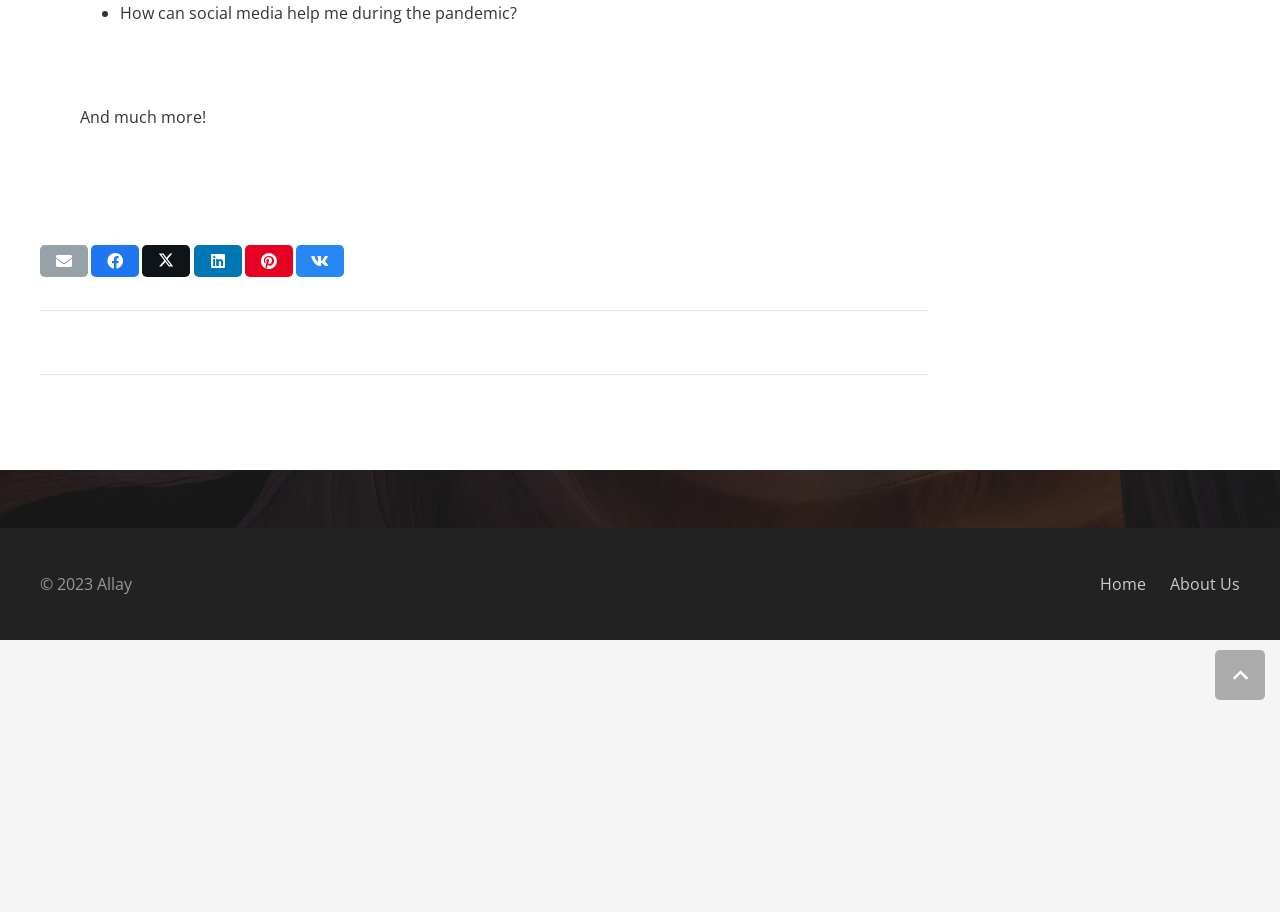Using the provided description: "Ontario Arts Council", find the bounding box coordinates of the corresponding UI element. The output should be four float numbers between 0 and 1, in the format [left, top, right, bottom].

None